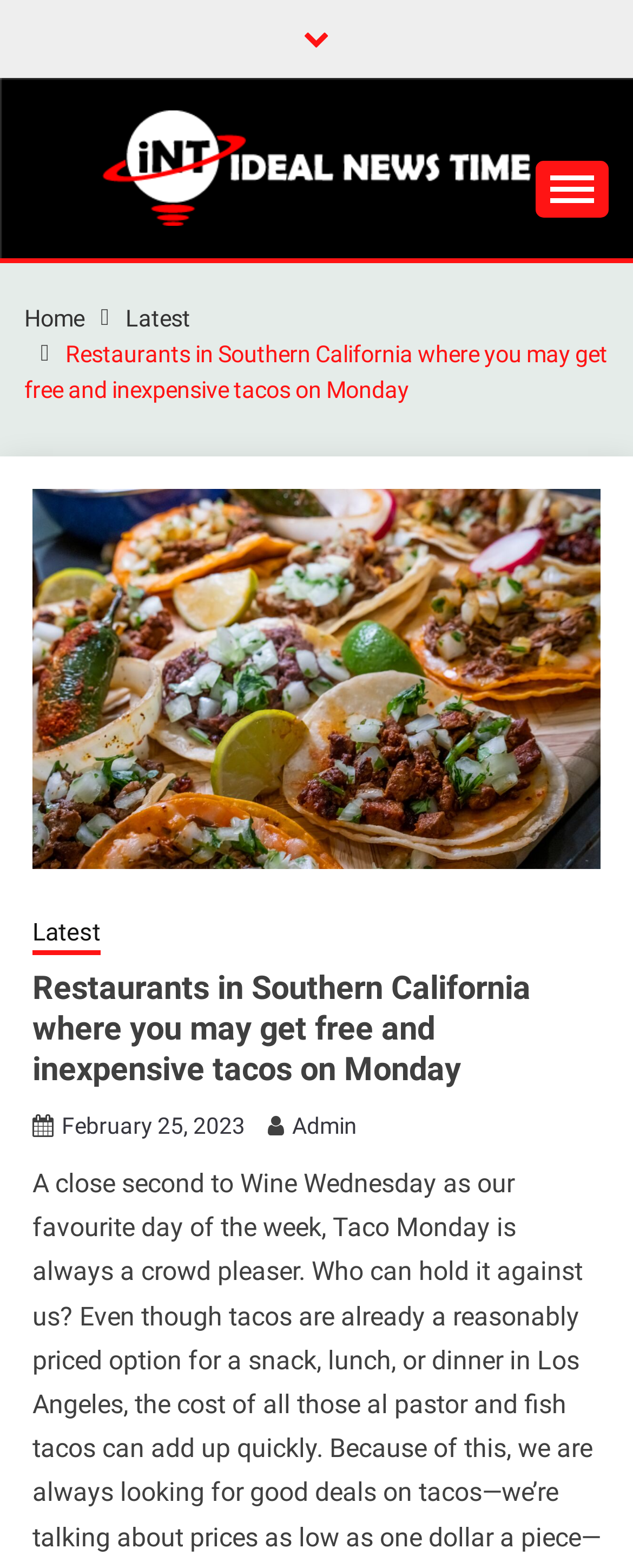Using a single word or phrase, answer the following question: 
How many links are in the navigation breadcrumbs?

4